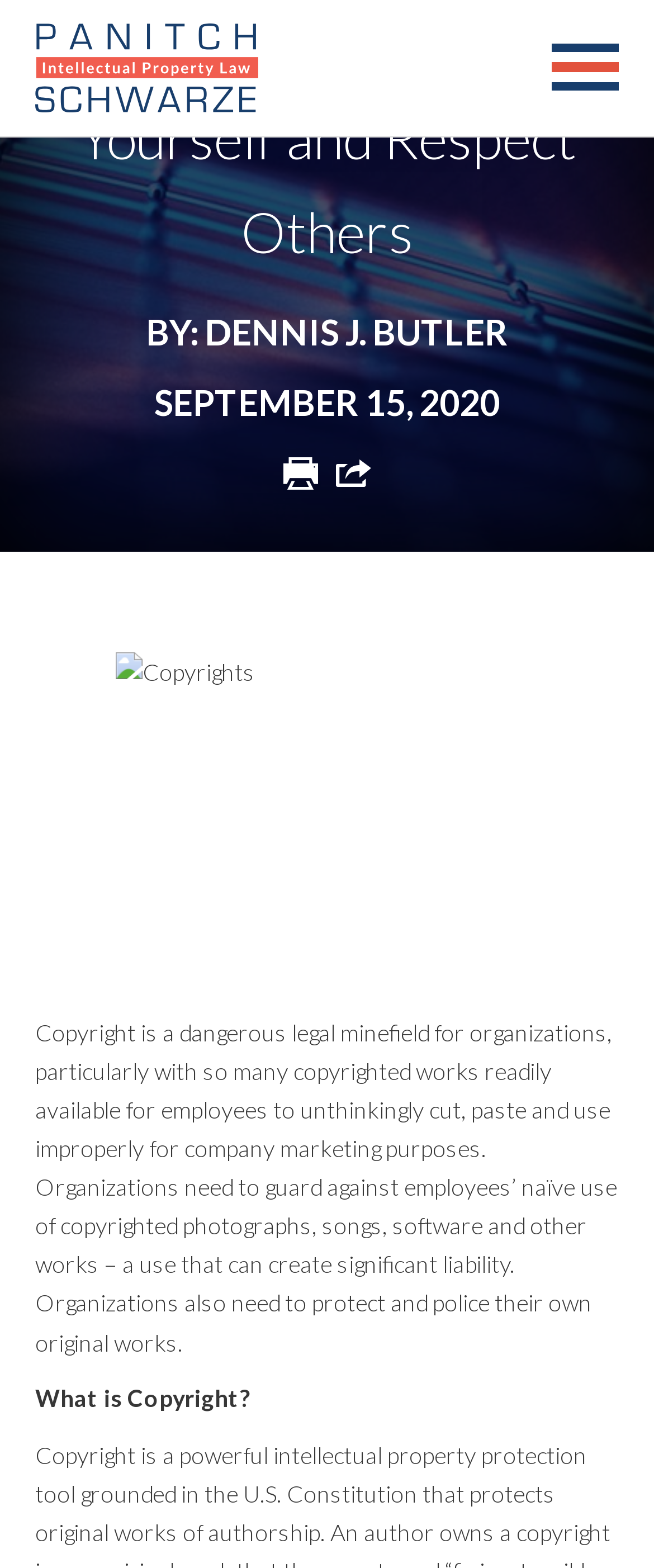Specify the bounding box coordinates of the area to click in order to execute this command: 'learn what is Copyright'. The coordinates should consist of four float numbers ranging from 0 to 1, and should be formatted as [left, top, right, bottom].

[0.054, 0.882, 0.382, 0.901]